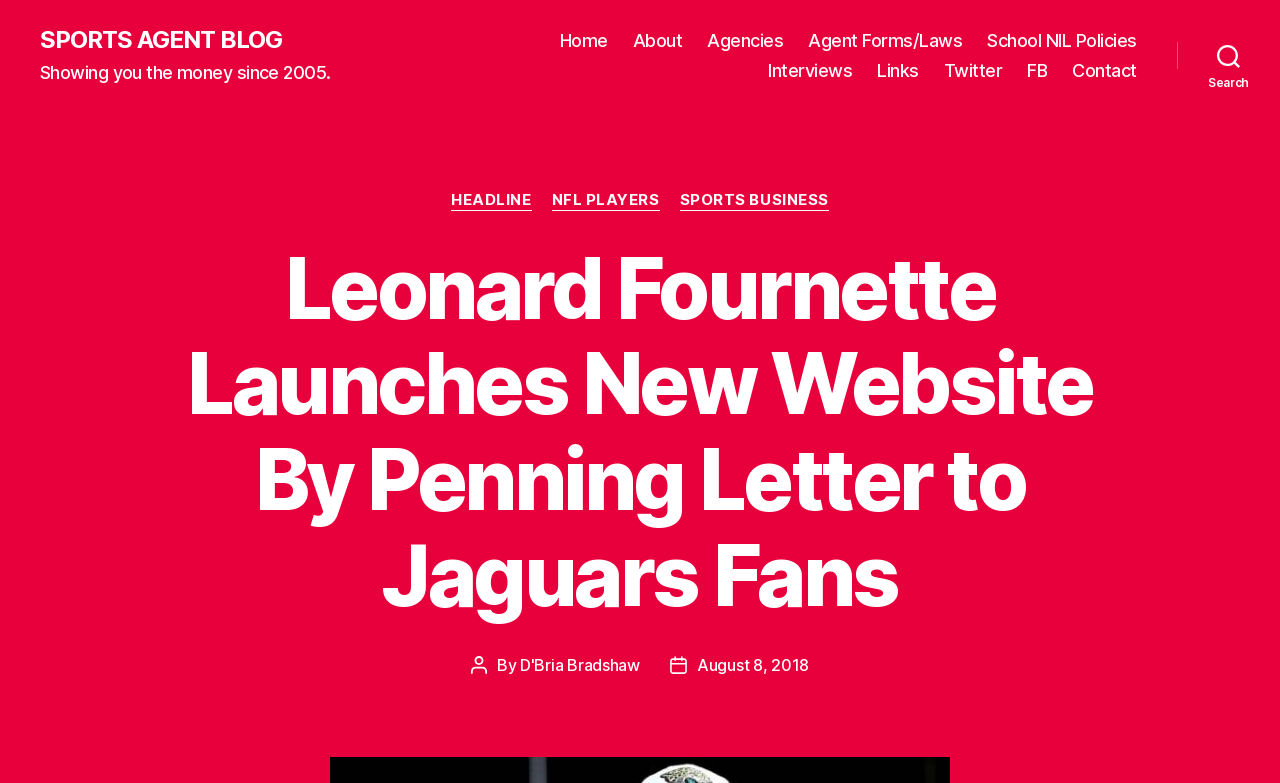Pinpoint the bounding box coordinates for the area that should be clicked to perform the following instruction: "Visit the 'About' page".

[0.494, 0.038, 0.533, 0.066]